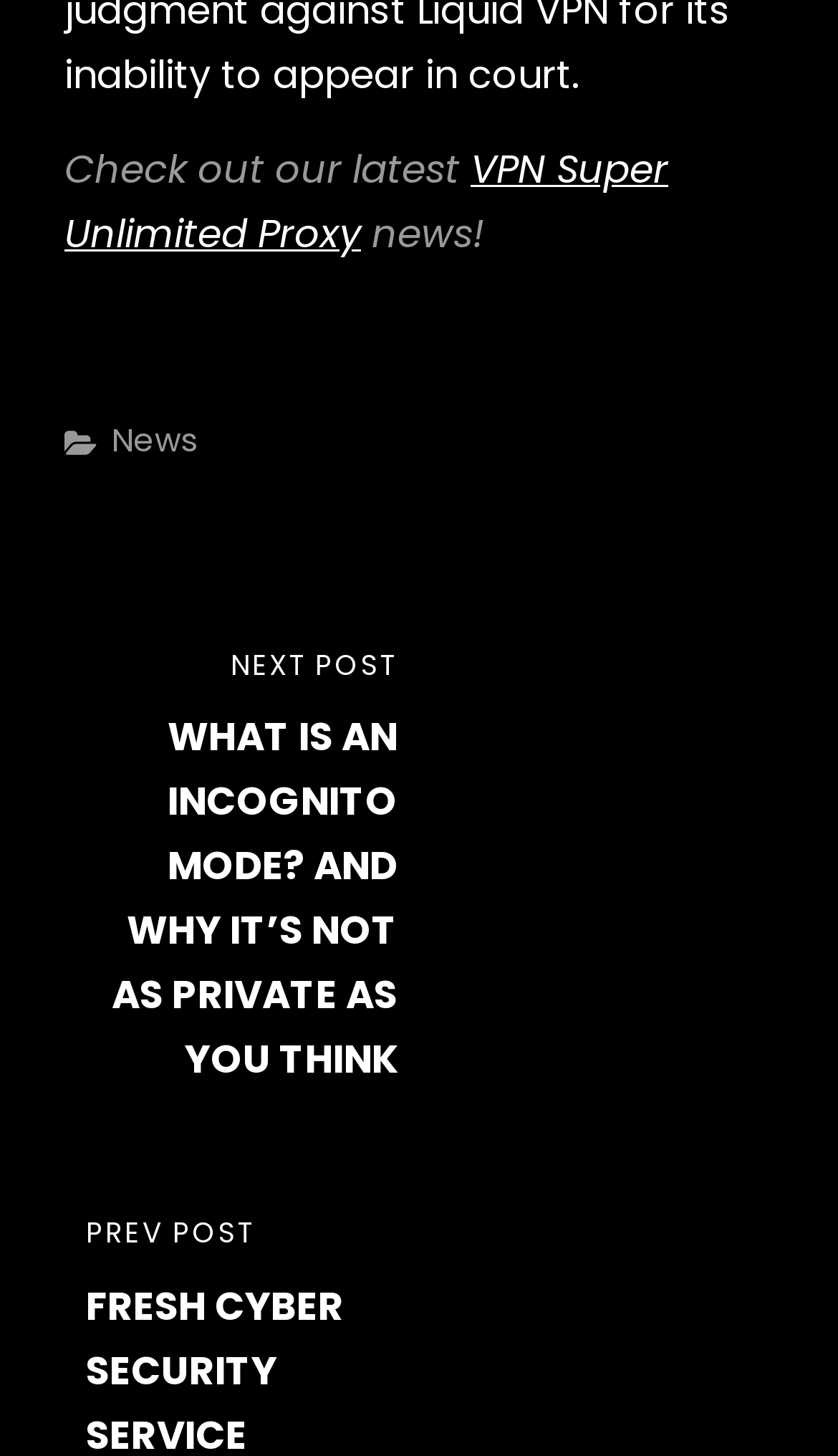What is the latest news about?
Provide a concise answer using a single word or phrase based on the image.

VPN Super Unlimited Proxy